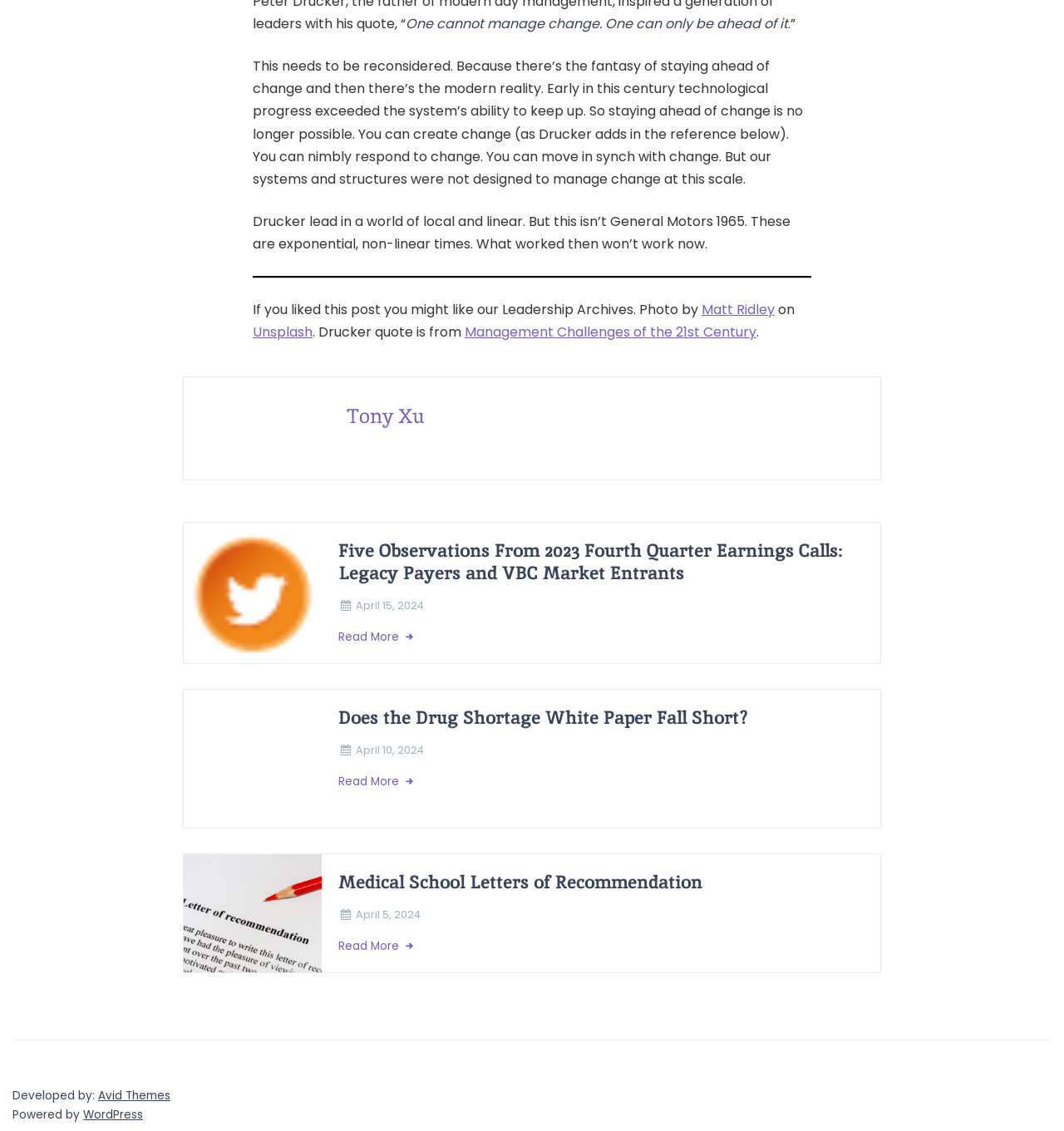Locate and provide the bounding box coordinates for the HTML element that matches this description: "Unsplash".

[0.238, 0.283, 0.294, 0.303]